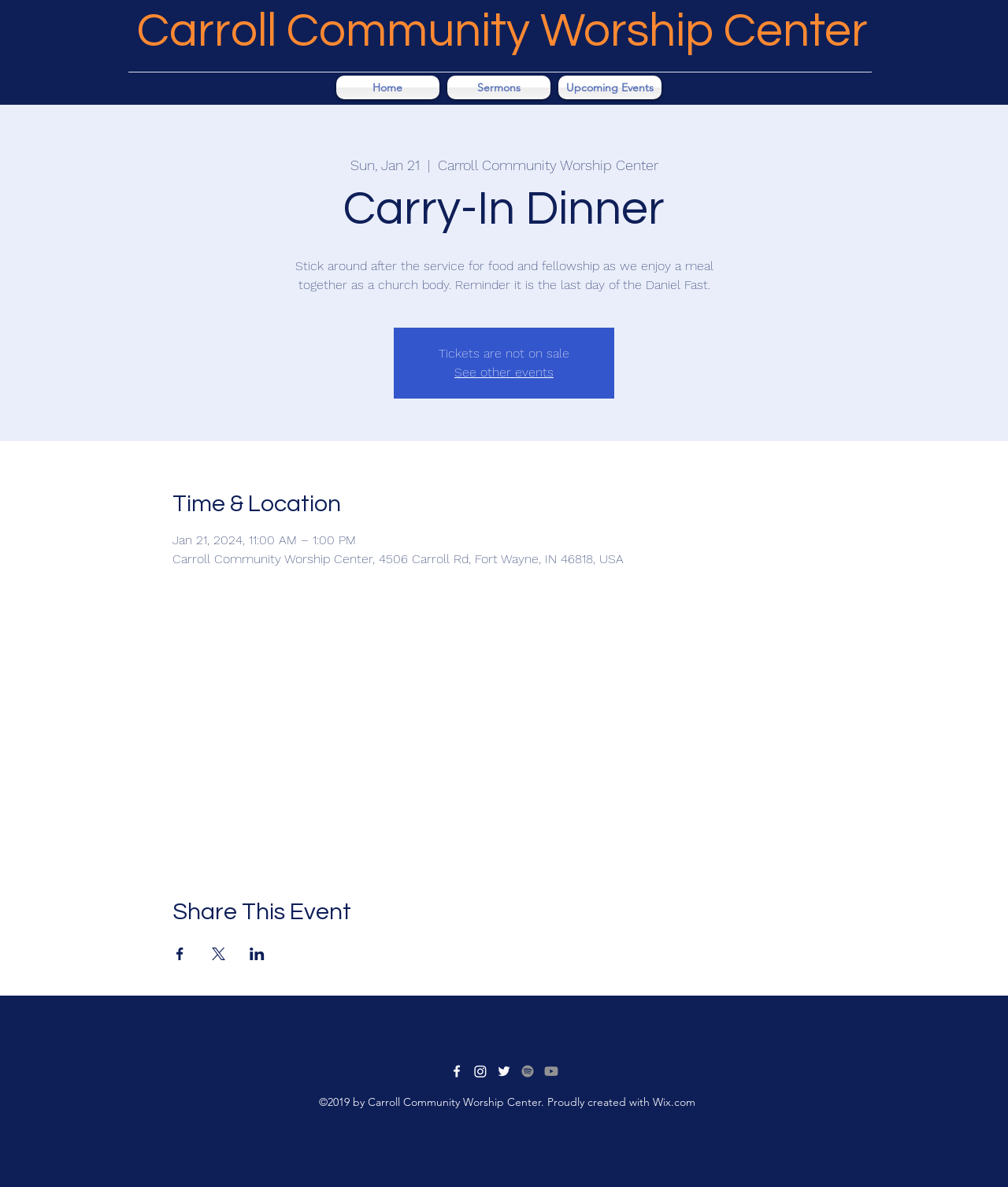Provide the text content of the webpage's main heading.

Carroll Community Worship Center